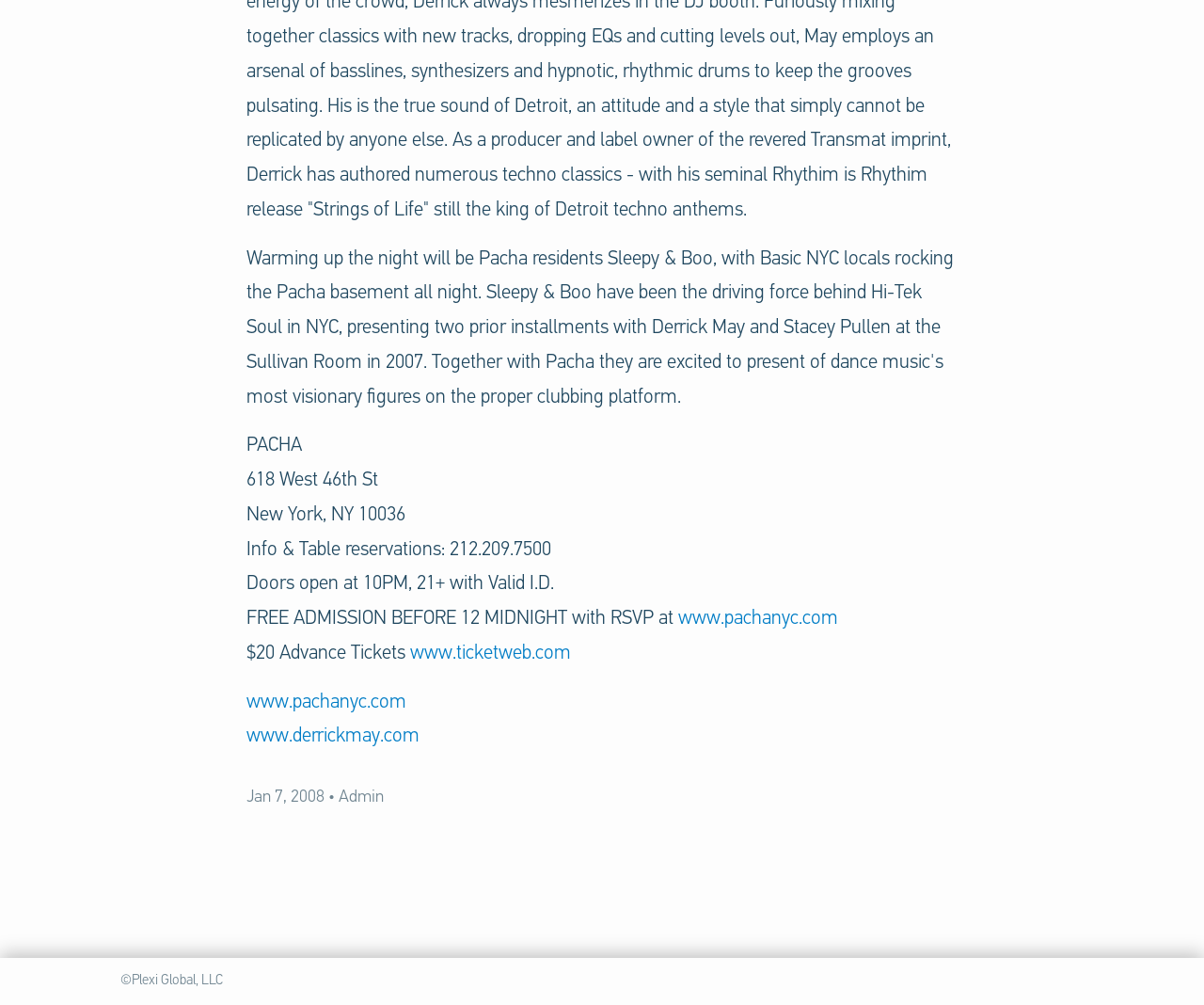What is the website for RSVP?
Answer the question based on the image using a single word or a brief phrase.

www.pachanyc.com